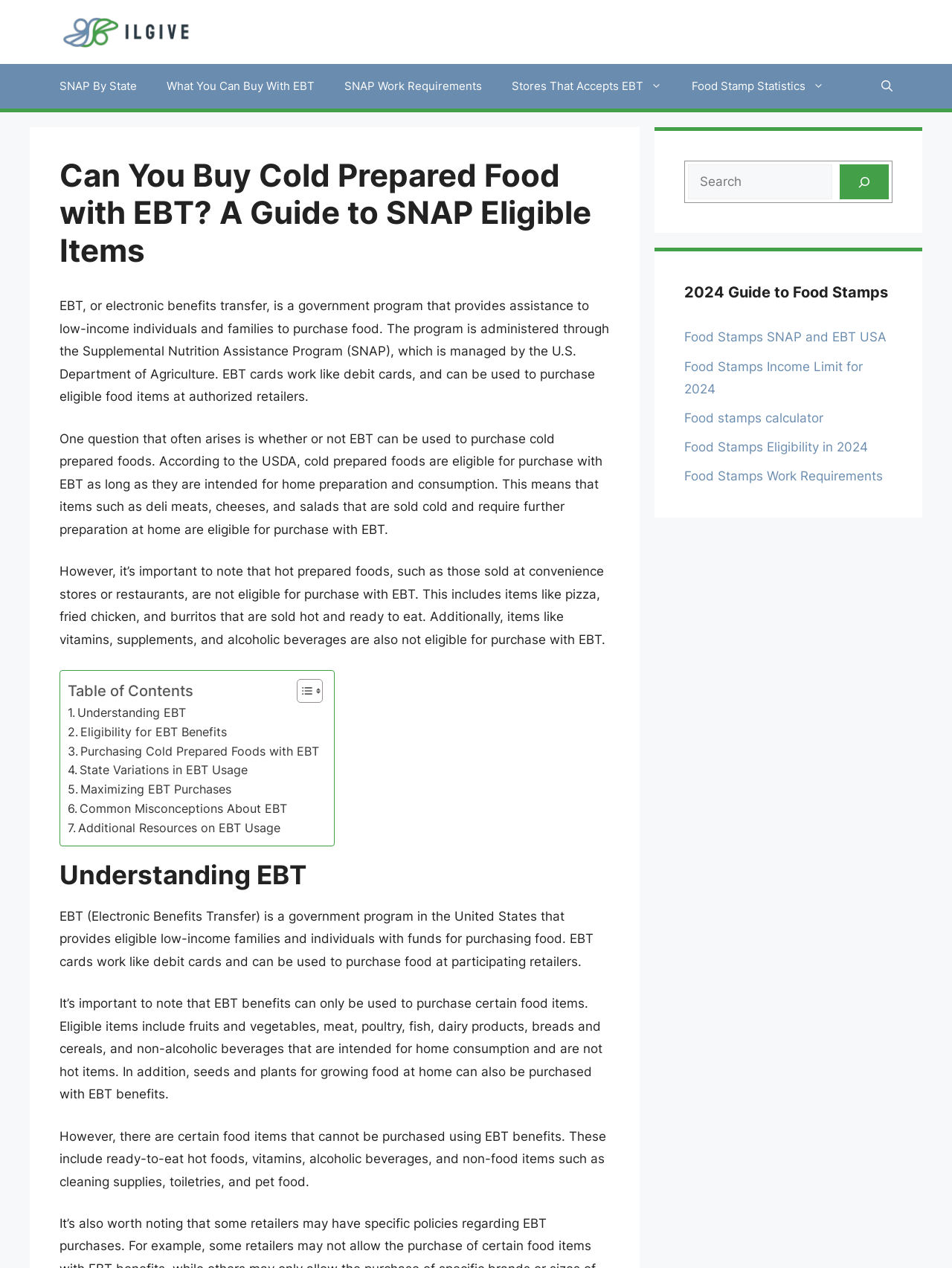Please look at the image and answer the question with a detailed explanation: Can EBT be used to purchase hot prepared foods?

The webpage states that hot prepared foods, such as those sold at convenience stores or restaurants, are not eligible for purchase with EBT. This is mentioned in the second paragraph of the webpage.